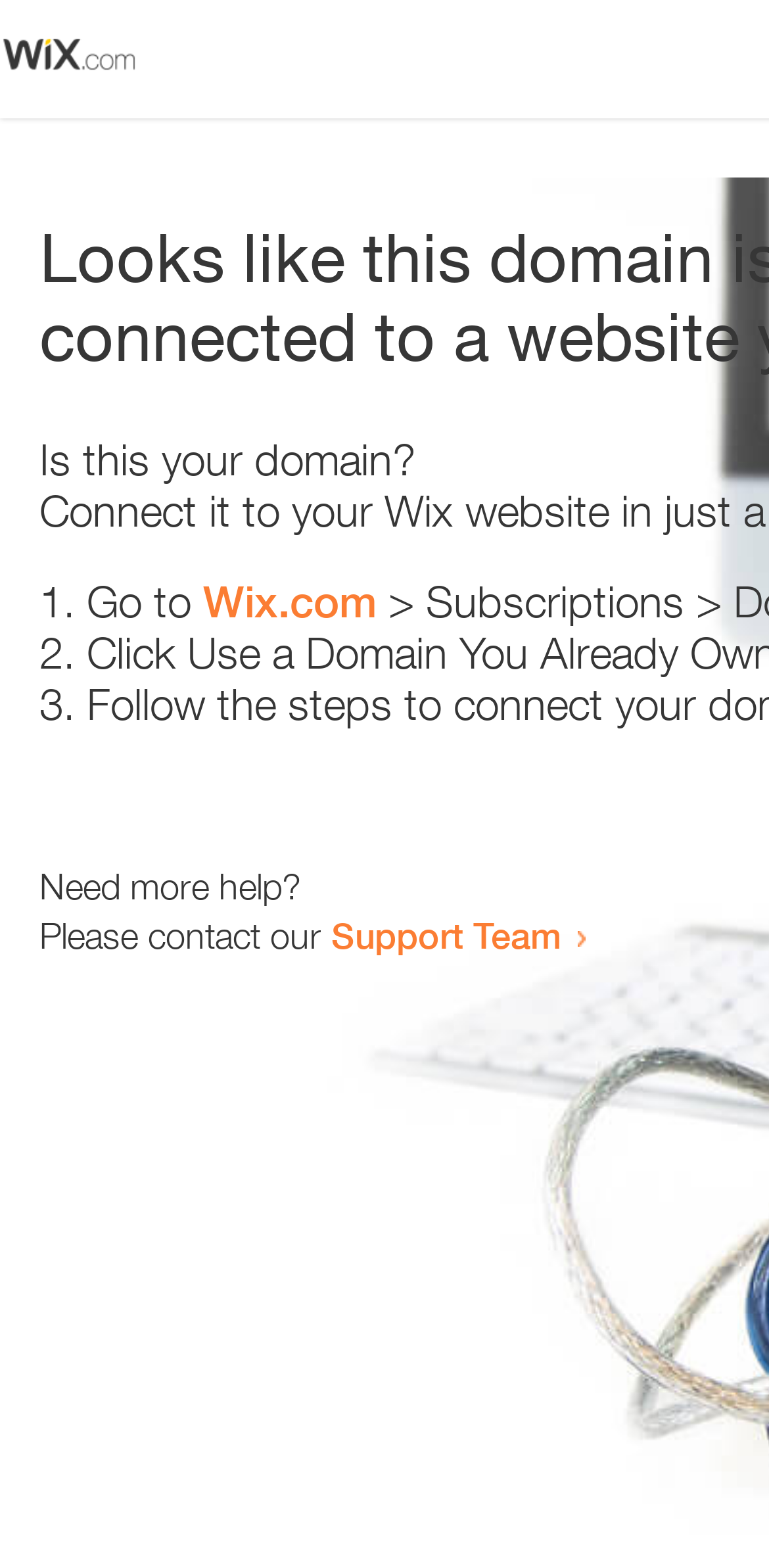Is there an image on the webpage?
Please provide a single word or phrase as the answer based on the screenshot.

Yes